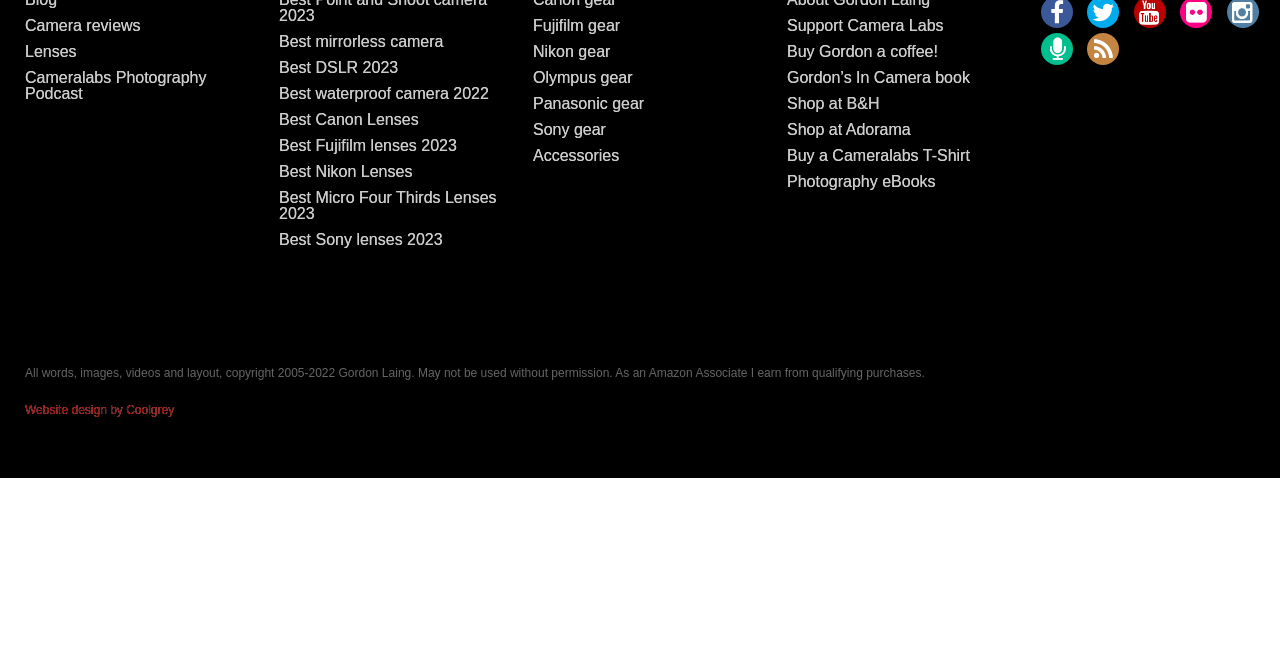Use the information in the screenshot to answer the question comprehensively: What type of icons are used on this webpage?

The links at the top-right corner of the webpage, represented by icons such as '', '', '', and others, suggest that they are social media icons, allowing users to connect with the website on various social media platforms.